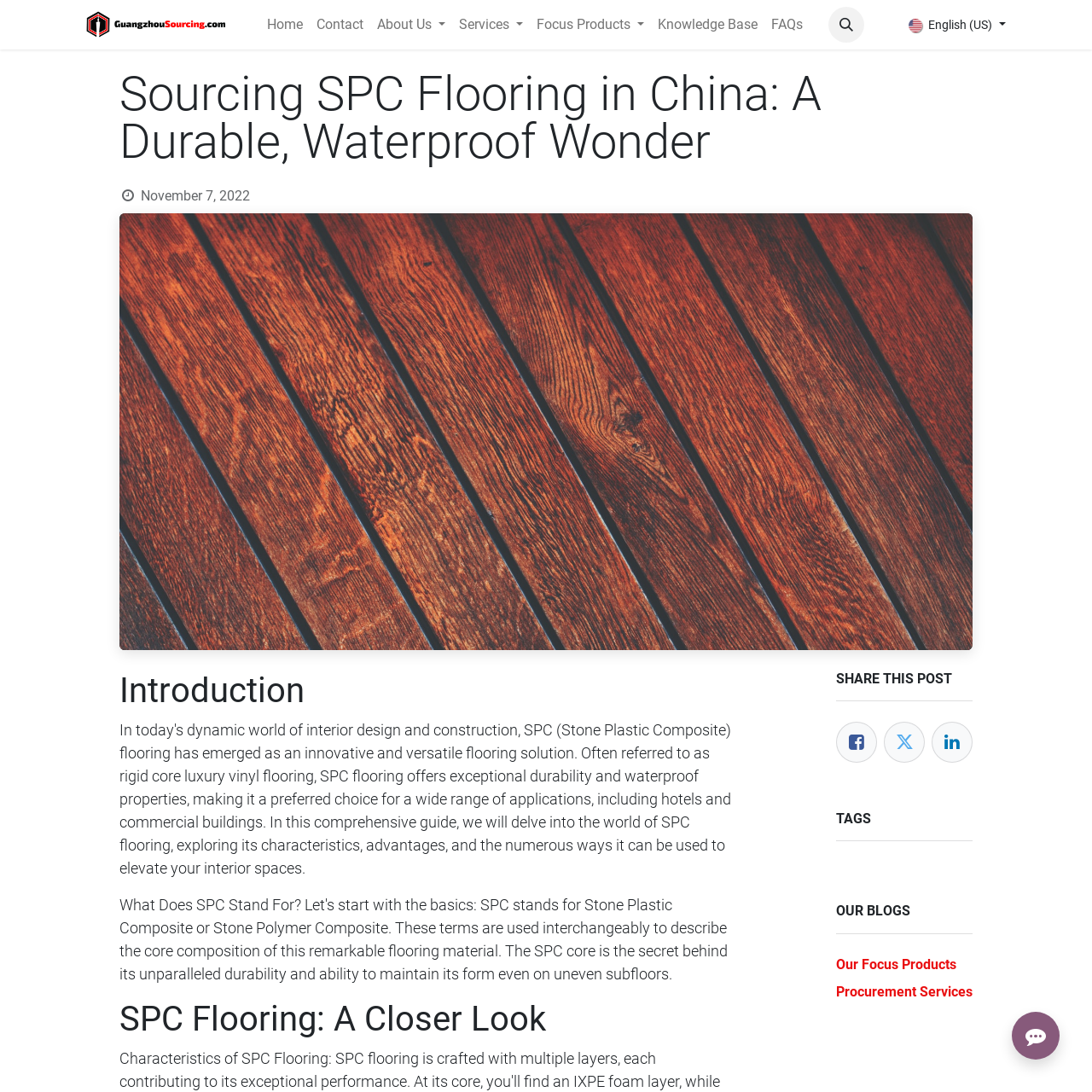Respond with a single word or phrase for the following question: 
What is the language of the website?

English (US)